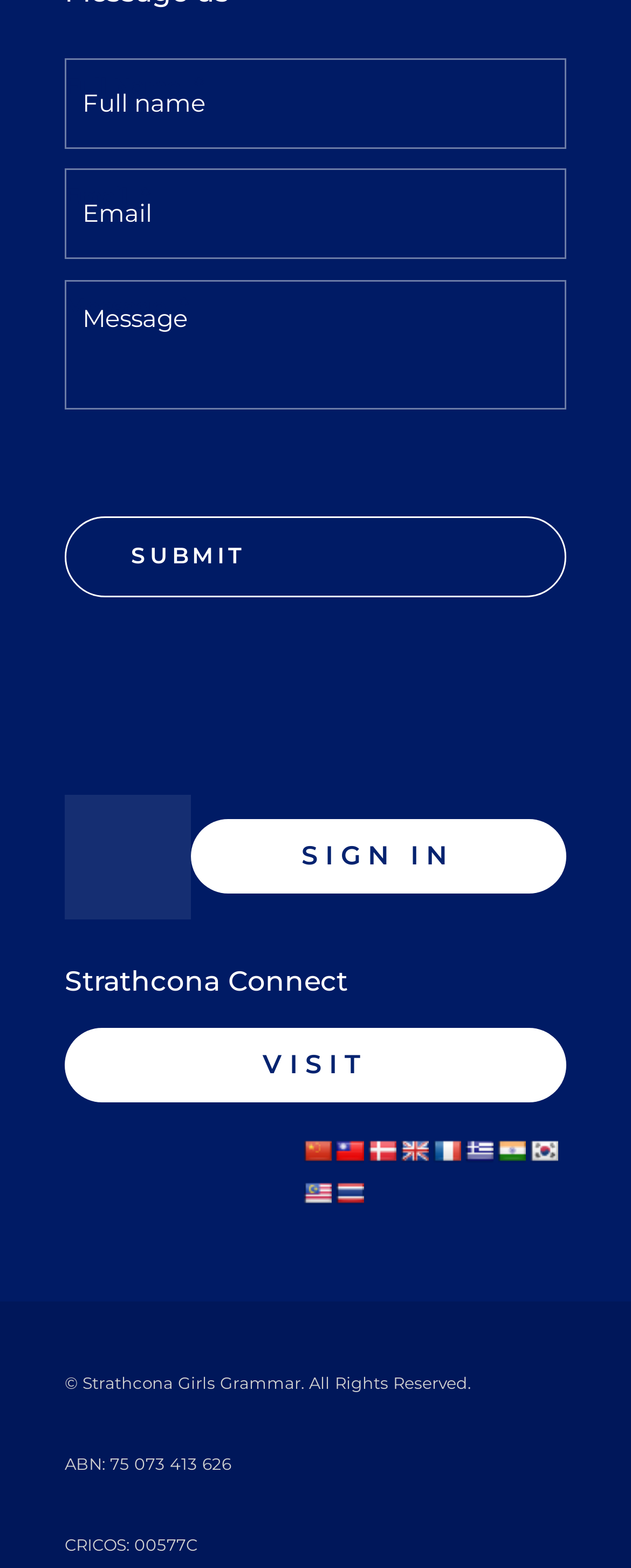Determine the bounding box coordinates of the clickable area required to perform the following instruction: "Send an email to oldpueblostuccoinc@gmail.com". The coordinates should be represented as four float numbers between 0 and 1: [left, top, right, bottom].

None